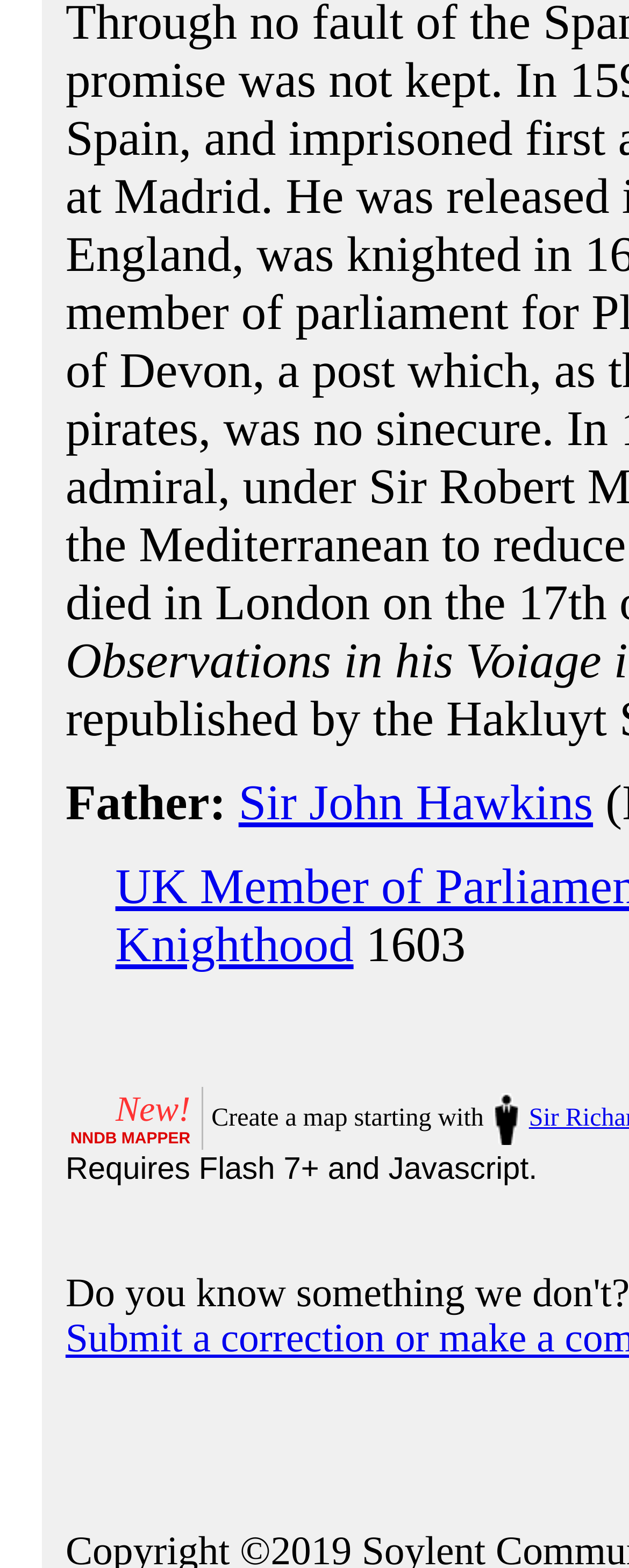Determine the bounding box of the UI element mentioned here: "Knighthood". The coordinates must be in the format [left, top, right, bottom] with values ranging from 0 to 1.

[0.183, 0.584, 0.562, 0.62]